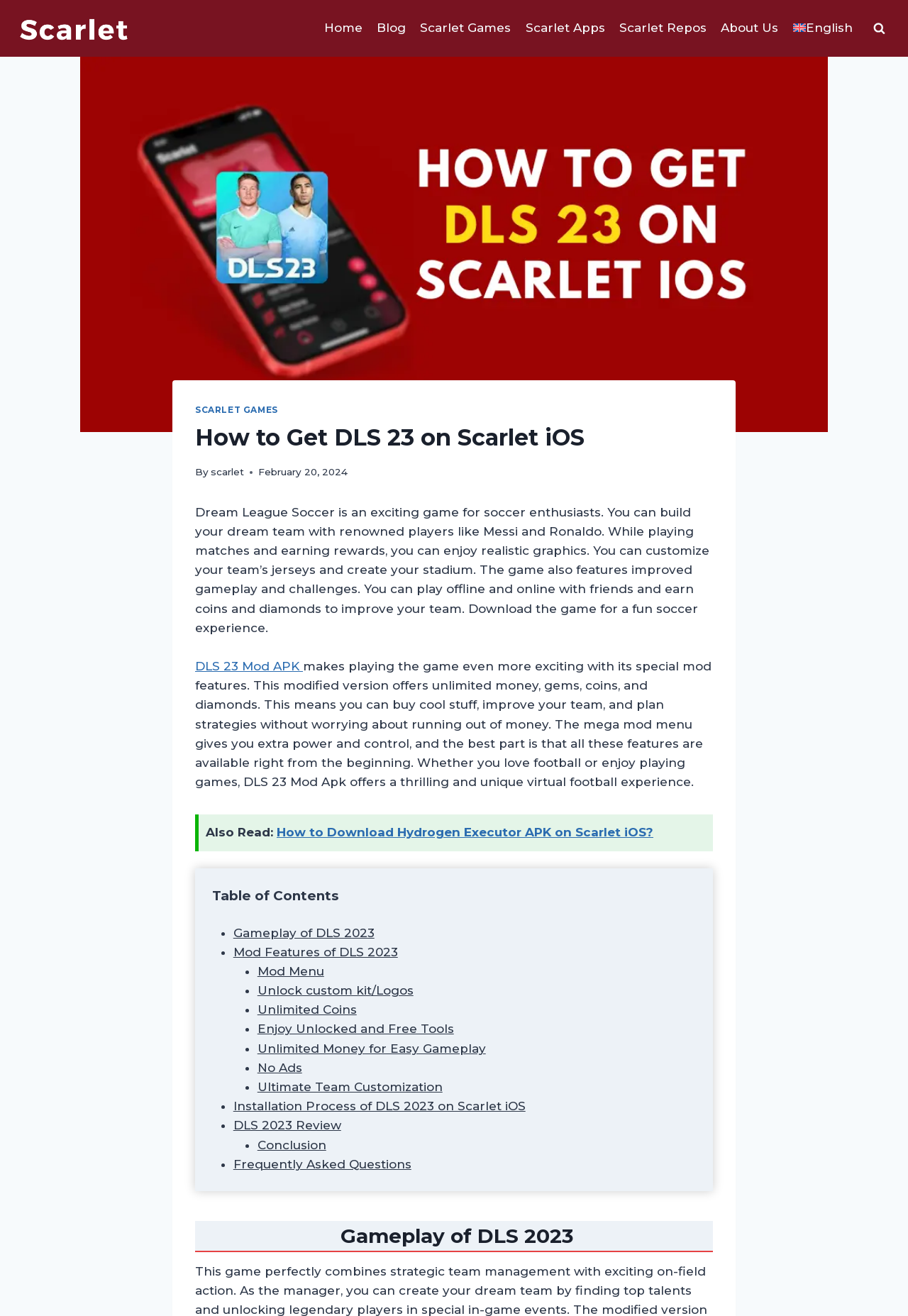Can you show the bounding box coordinates of the region to click on to complete the task described in the instruction: "Visit the Charity book stall sells over 1,000 books in just 3 days! page"?

None